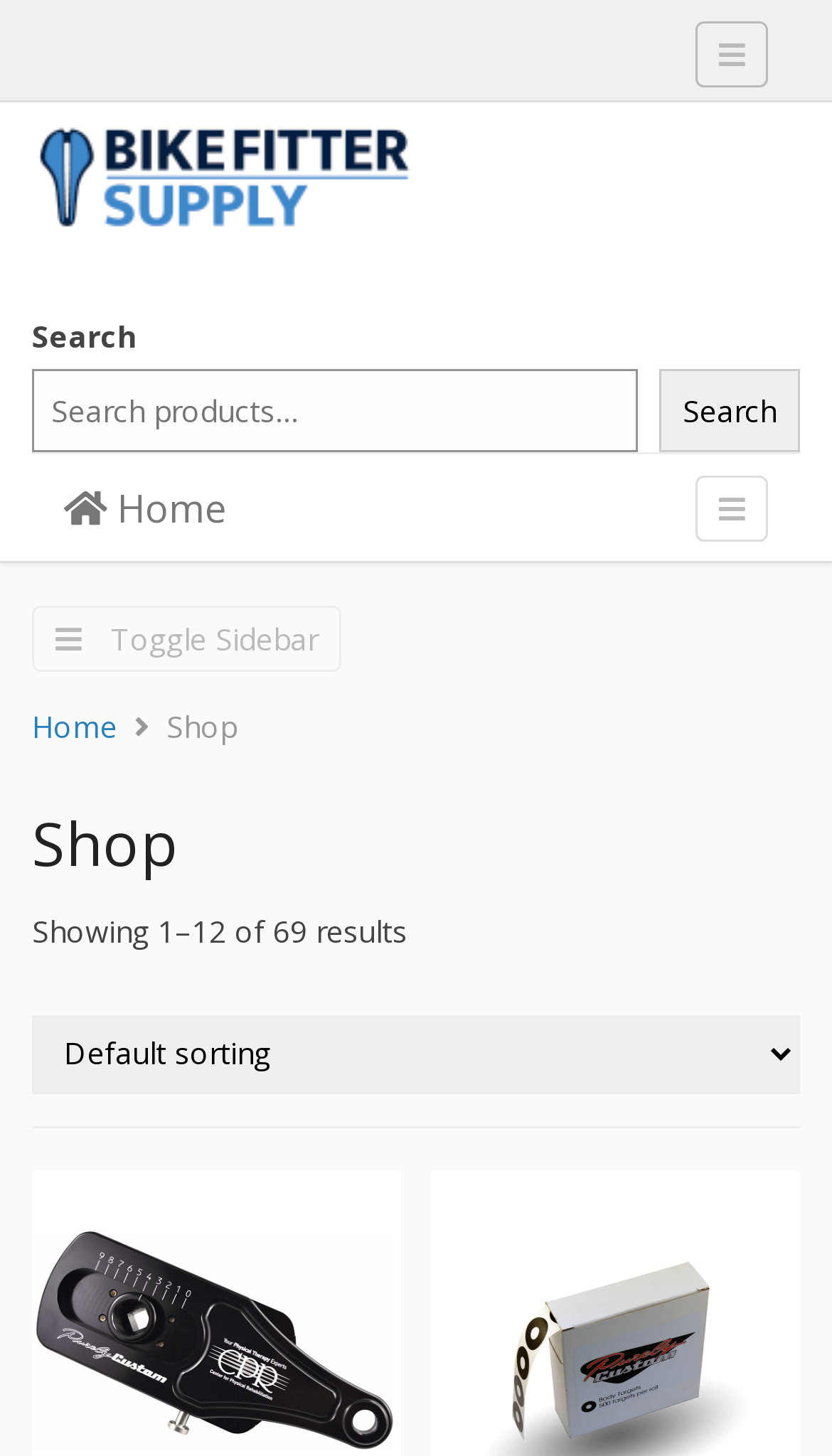Answer briefly with one word or phrase:
What is the purpose of the button with a search icon?

Toggle search